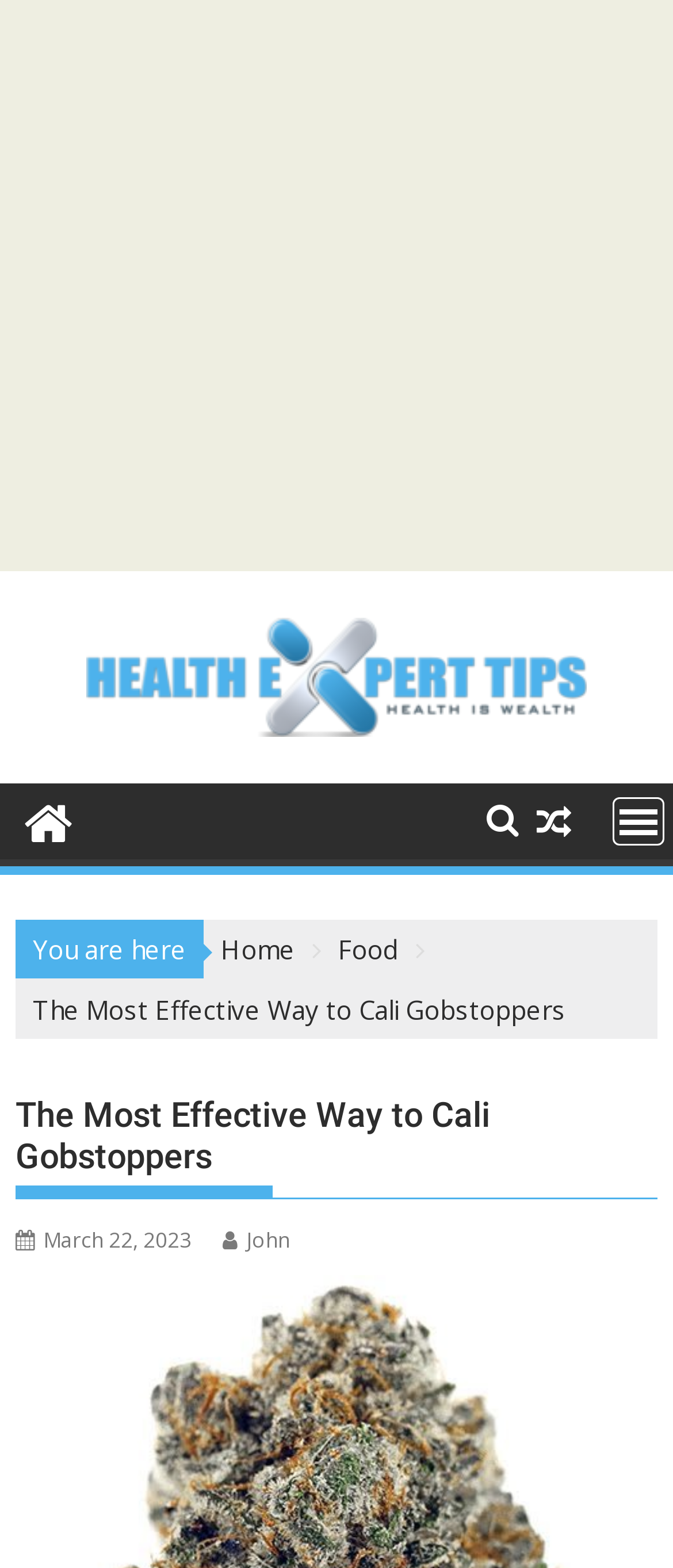For the following element description, predict the bounding box coordinates in the format (top-left x, top-left y, bottom-right x, bottom-right y). All values should be floating point numbers between 0 and 1. Description: March 22, 2023March 22, 2023

[0.023, 0.781, 0.284, 0.8]